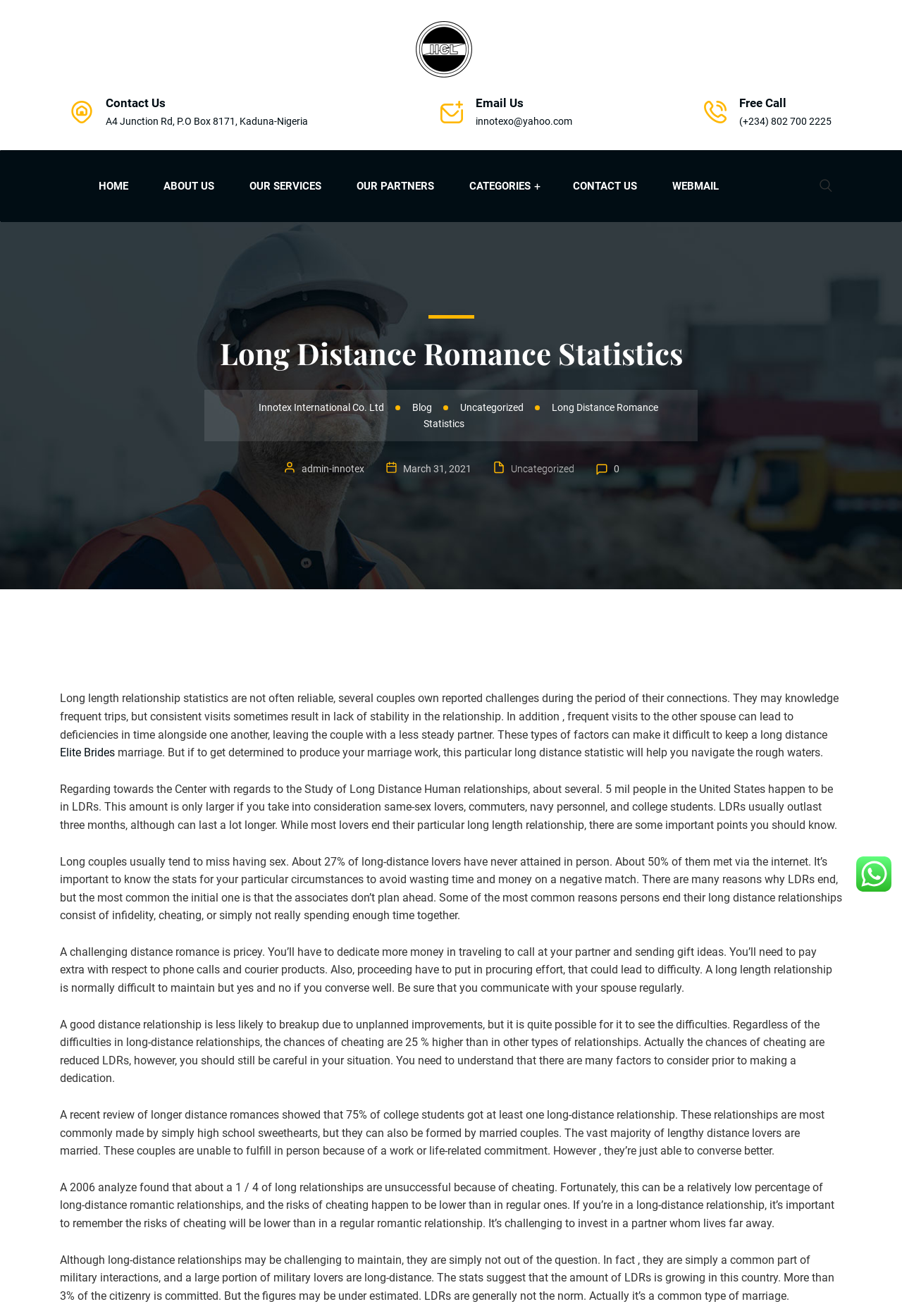How much higher is the chance of cheating in long-distance relationships compared to regular relationships?
Please provide a single word or phrase answer based on the image.

25% higher